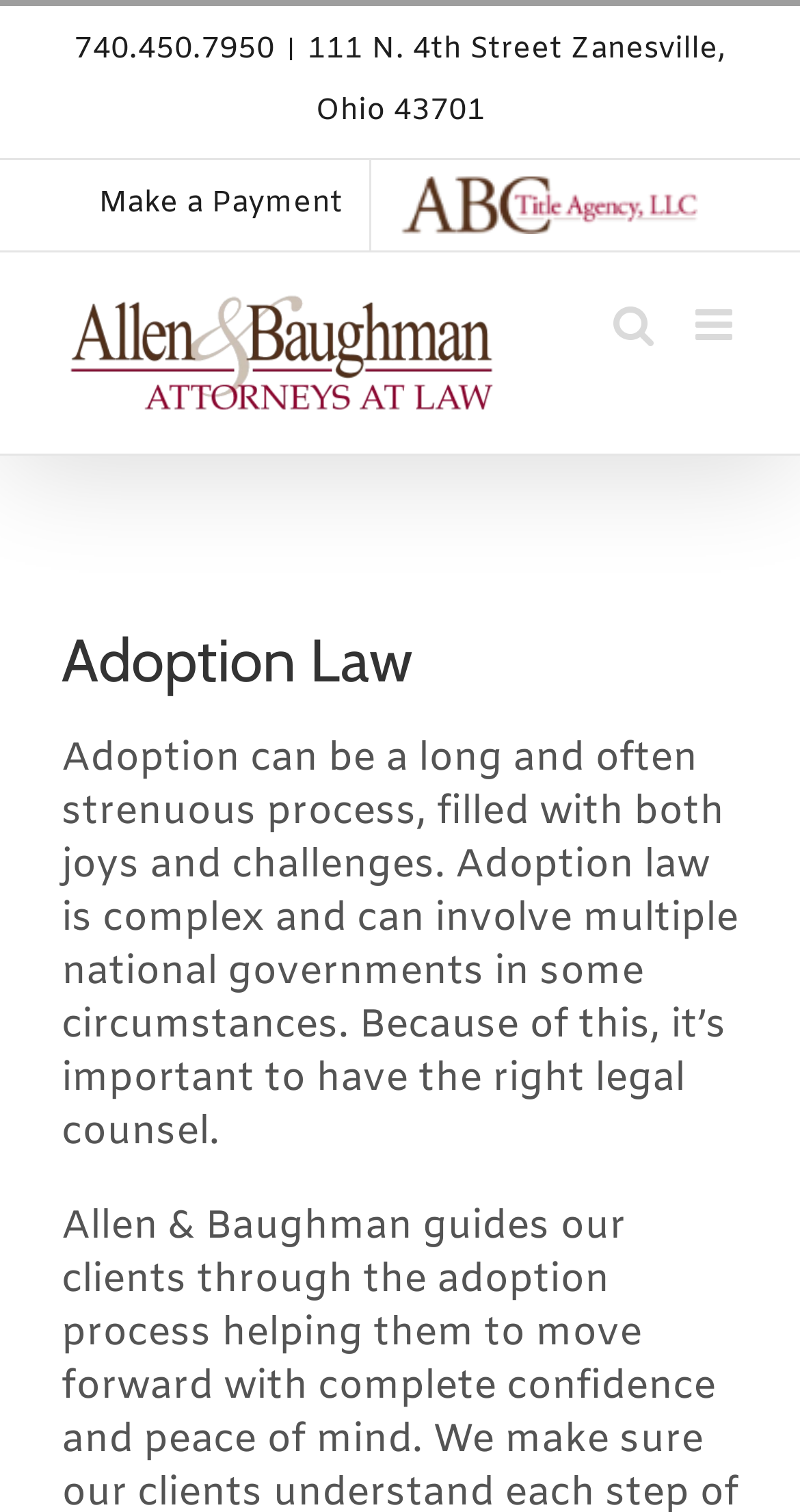What is the phone number of Allen & Baughman Attorneys at Law?
Using the image as a reference, deliver a detailed and thorough answer to the question.

I found the phone number by looking at the link element with the text '740.450.7950' which is located at the top of the webpage.